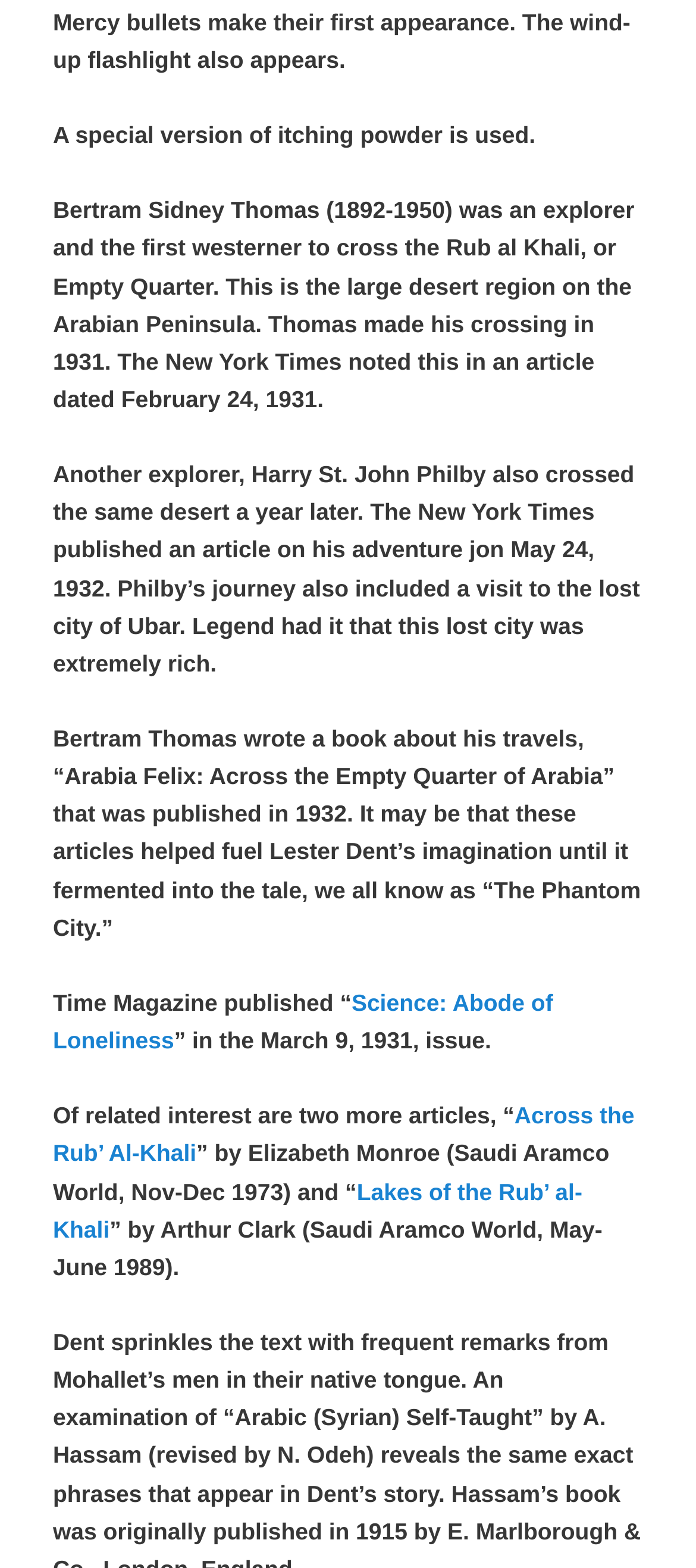What is the name of the magazine that published an article on March 9, 1931?
Relying on the image, give a concise answer in one word or a brief phrase.

Time Magazine